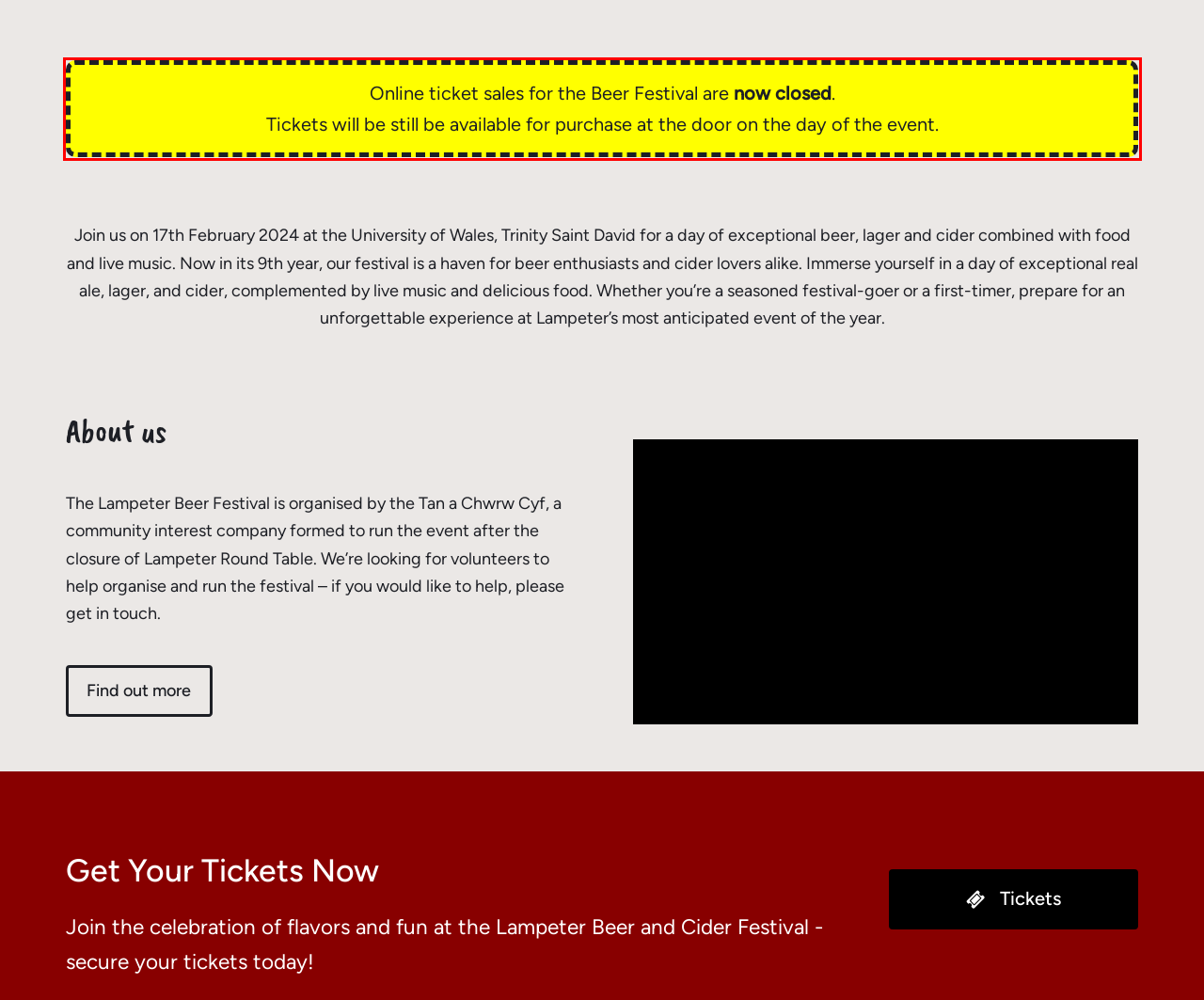Analyze the webpage screenshot and use OCR to recognize the text content in the red bounding box.

Online ticket sales for the Beer Festival are now closed. Tickets will be still be available for purchase at the door on the day of the event.